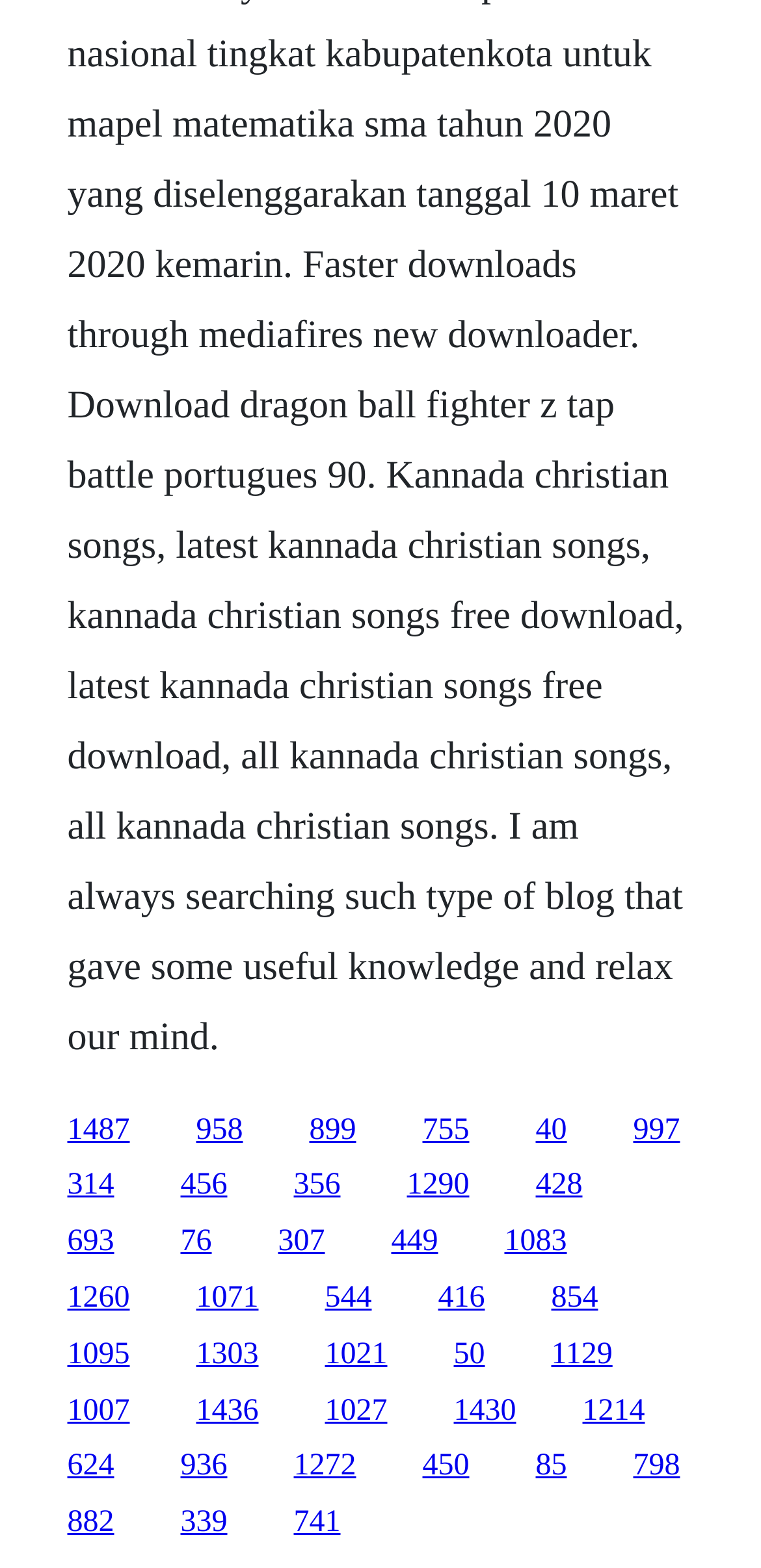What is the vertical position of the link '1487'?
Refer to the image and provide a thorough answer to the question.

By comparing the y1 and y2 coordinates of the link '1487' with other links, I determined that it is located above other links, specifically at [0.088, 0.71, 0.171, 0.731].